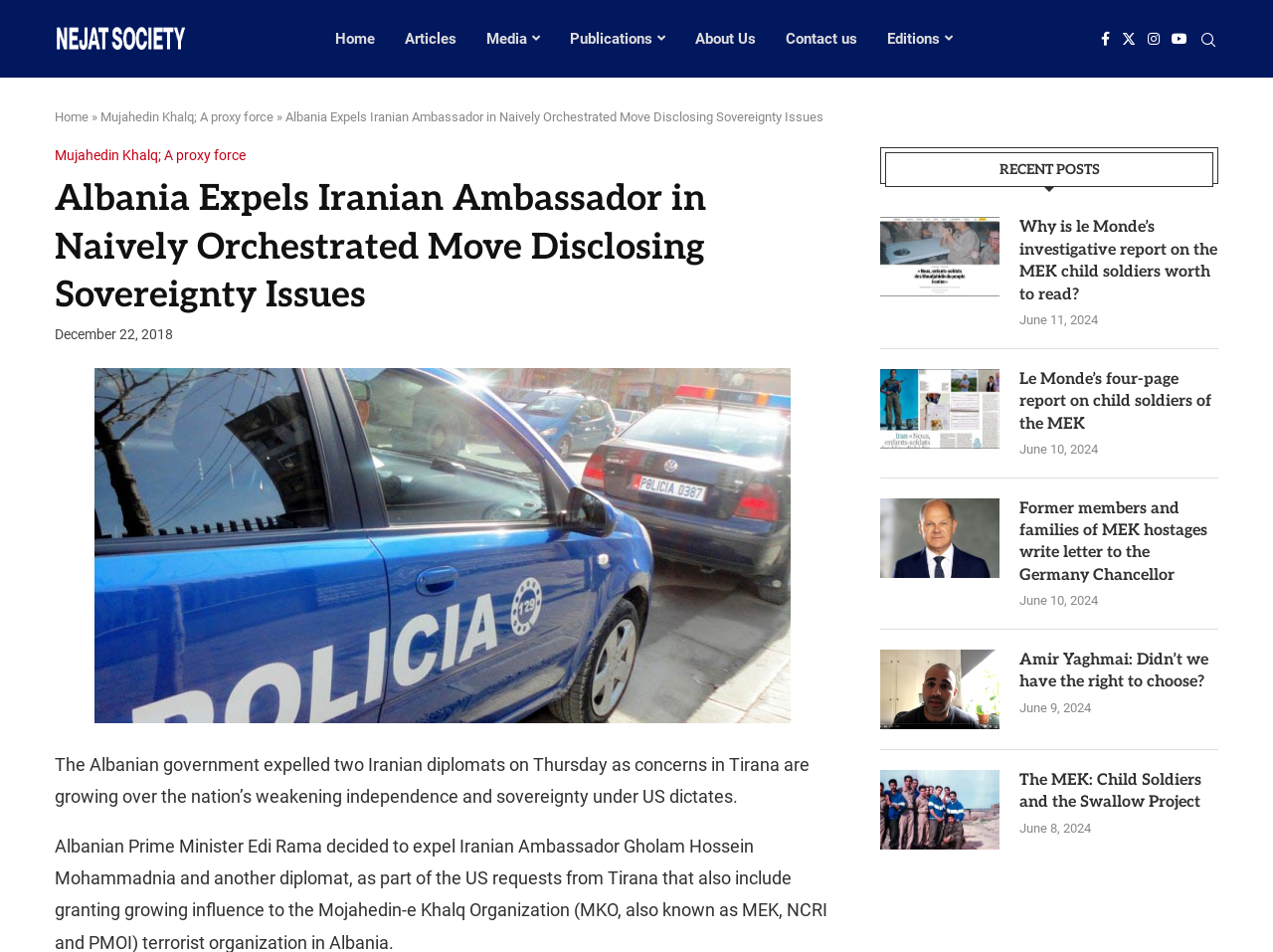What social media platforms are available?
Answer with a single word or short phrase according to what you see in the image.

Facebook, Twitter, Instagram, Youtube